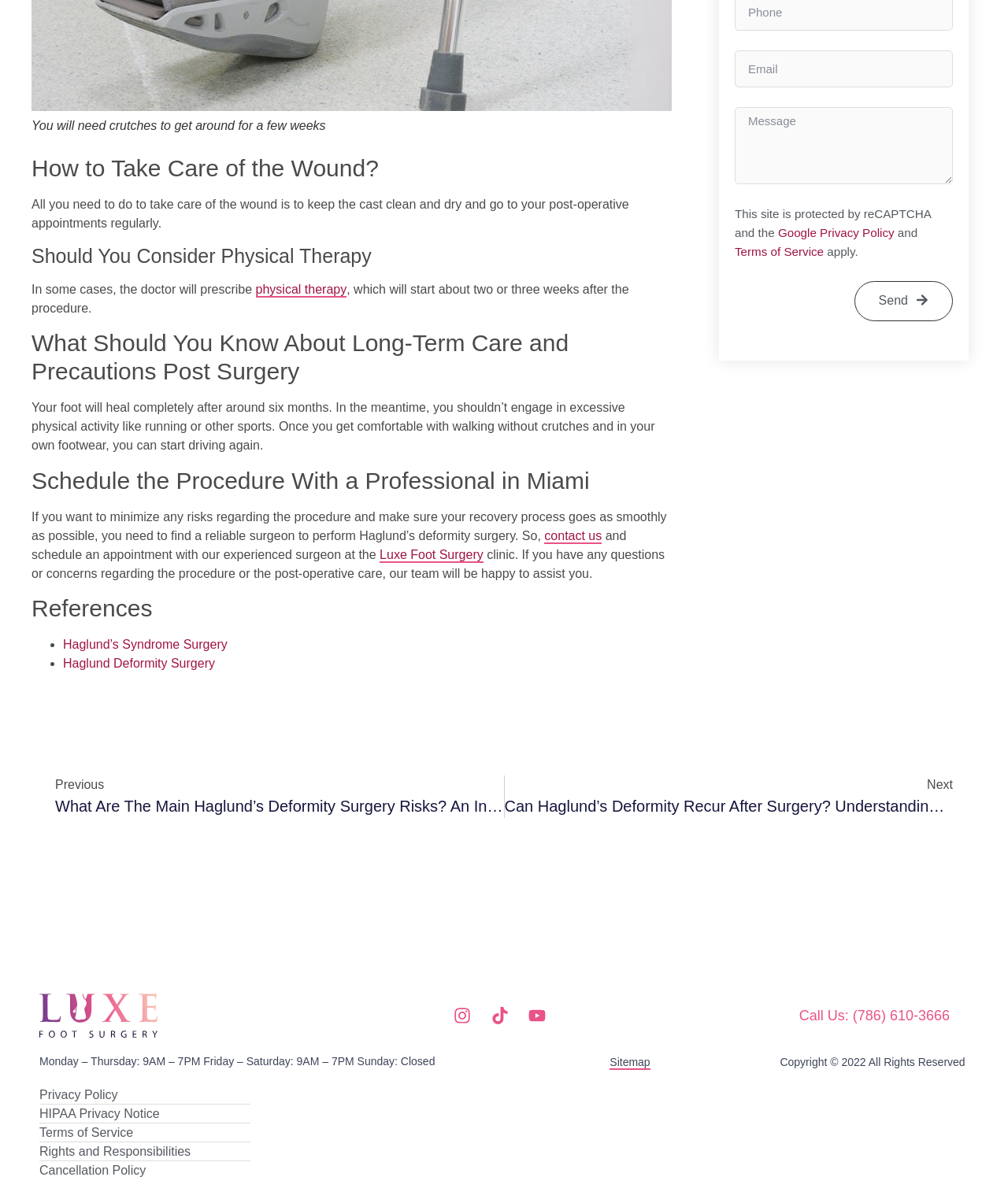What is the purpose of crutches after surgery?
Kindly give a detailed and elaborate answer to the question.

According to the webpage, crutches are needed to get around for a few weeks after the surgery, as mentioned in the section 'How to Take Care of the Wound?'.